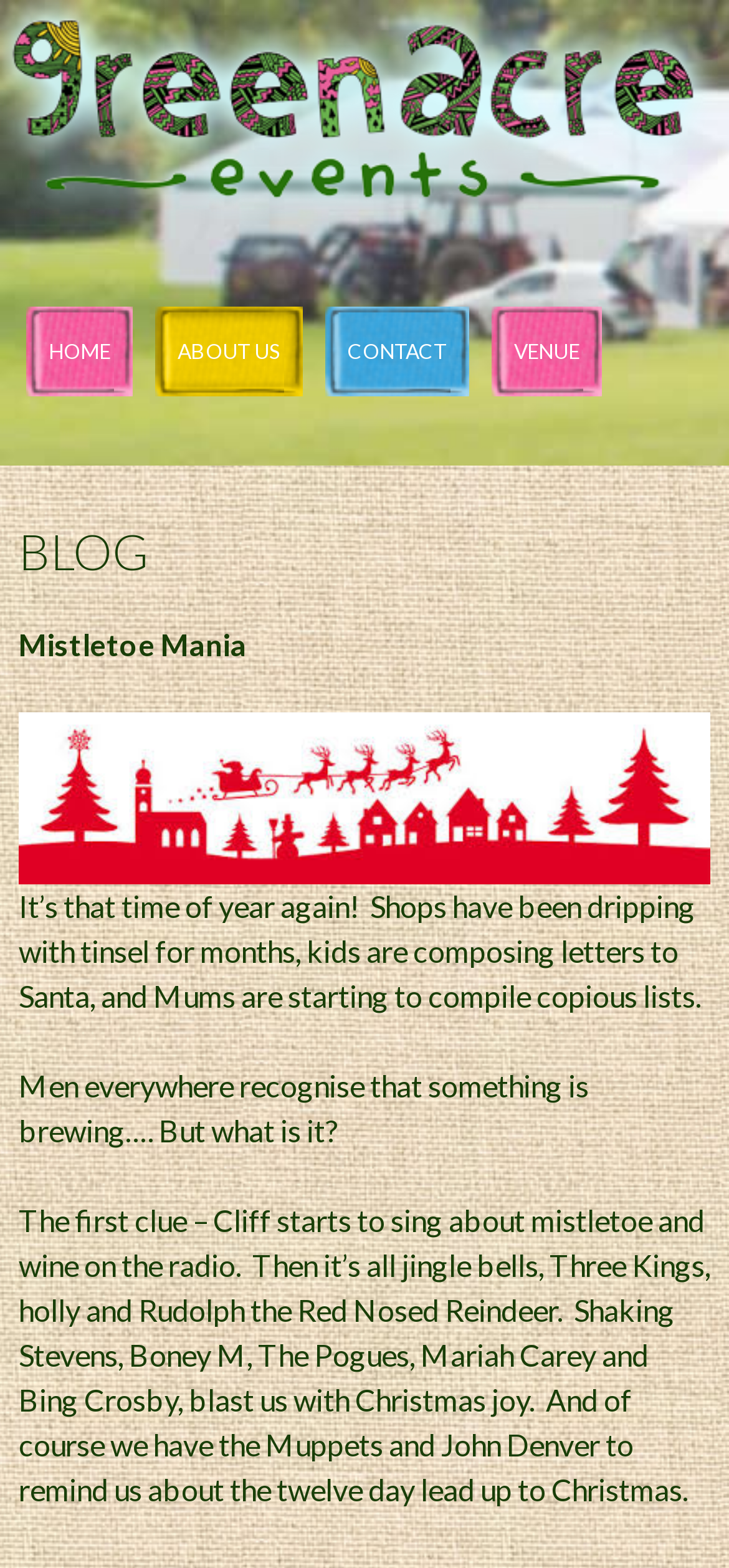Determine the main headline of the webpage and provide its text.

Green Acre Events